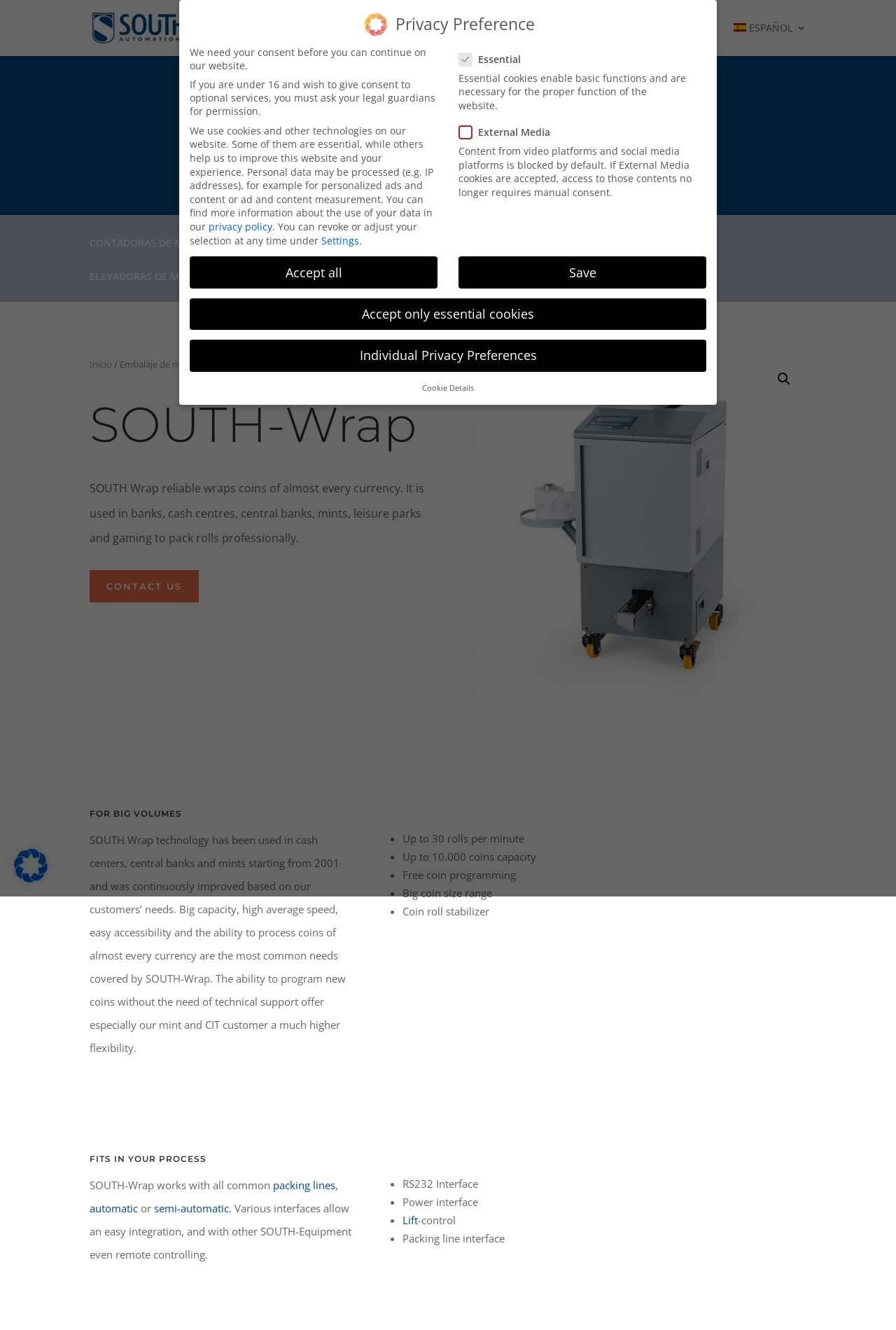Please mark the clickable region by giving the bounding box coordinates needed to complete this instruction: "Contact SOUTH-Wrap".

[0.1, 0.429, 0.222, 0.453]